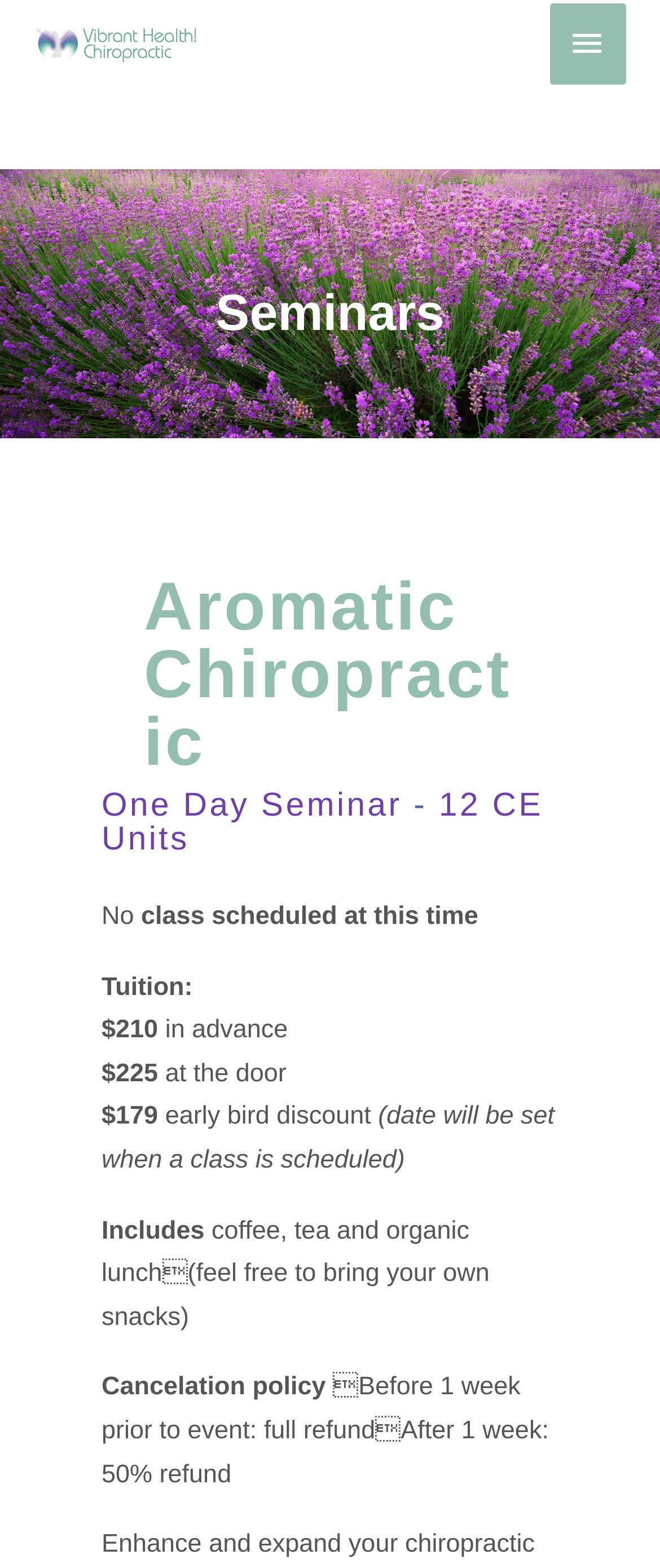Please analyze the image and give a detailed answer to the question:
What is the cancelation policy for the seminar?

The cancelation policy is stated under the 'Cancelation policy' section, which says that a full refund is given if canceled before 1 week prior to the event, and 50% refund if canceled after 1 week.